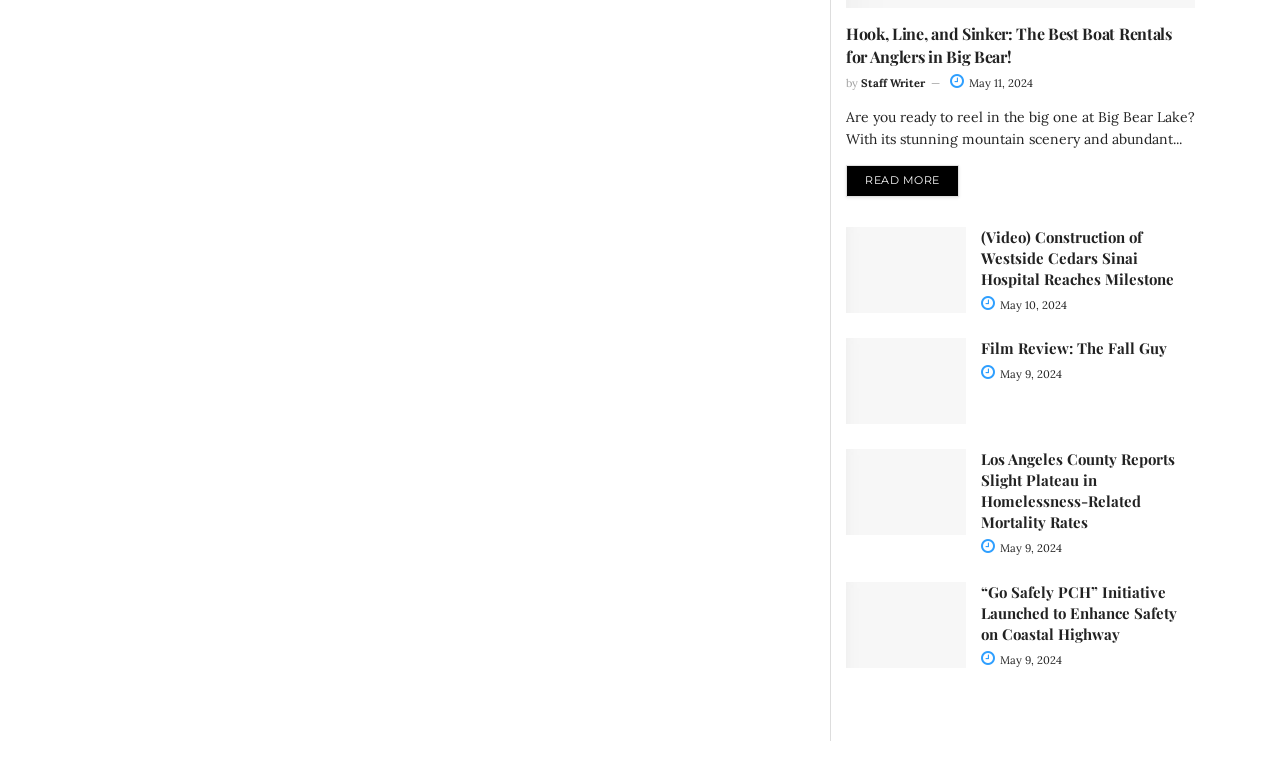Kindly determine the bounding box coordinates of the area that needs to be clicked to fulfill this instruction: "Learn more about Los Angeles County Reports Slight Plateau in Homelessness-Related Mortality Rates".

[0.661, 0.583, 0.755, 0.738]